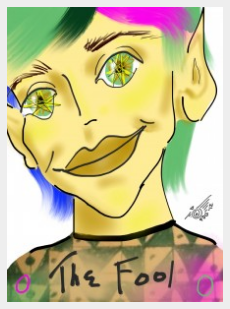Describe the important features and context of the image with as much detail as possible.

The image features a colorful and whimsical illustration of "The Fool," a well-known tarot card. The character depicted has bright, expressive features, including large, vivid green eyes that sparkle with golden details. The hair is a playful mix of vibrant green and pink hues, contributing to the lively aesthetic. The Fool is often associated with new beginnings, spontaneity, and a carefree spirit, which is reflected in the character's joyful expression and colorful attire. The design includes a patterned shirt and the words "The Fool" prominently featured at the bottom, emphasizing its tarot significance. This art piece evokes a sense of adventure and intrigue, inviting viewers to embrace the unknown and the magic of possibility.